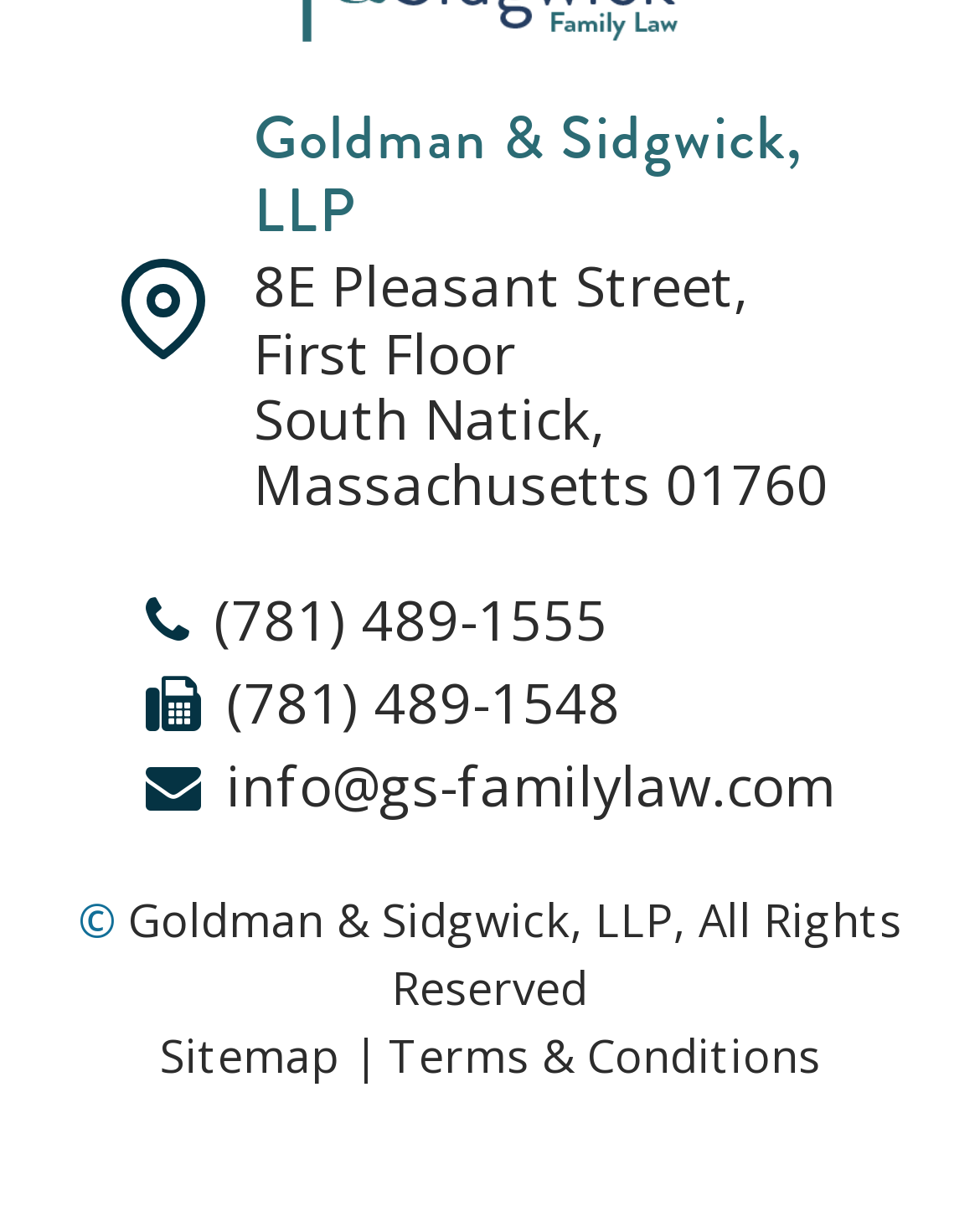Determine the bounding box for the described HTML element: "info@gs-familylaw.com". Ensure the coordinates are four float numbers between 0 and 1 in the format [left, top, right, bottom].

[0.231, 0.611, 0.851, 0.679]